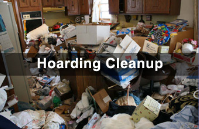Provide a brief response to the question using a single word or phrase: 
What is the purpose of professional cleanup?

To restore safety